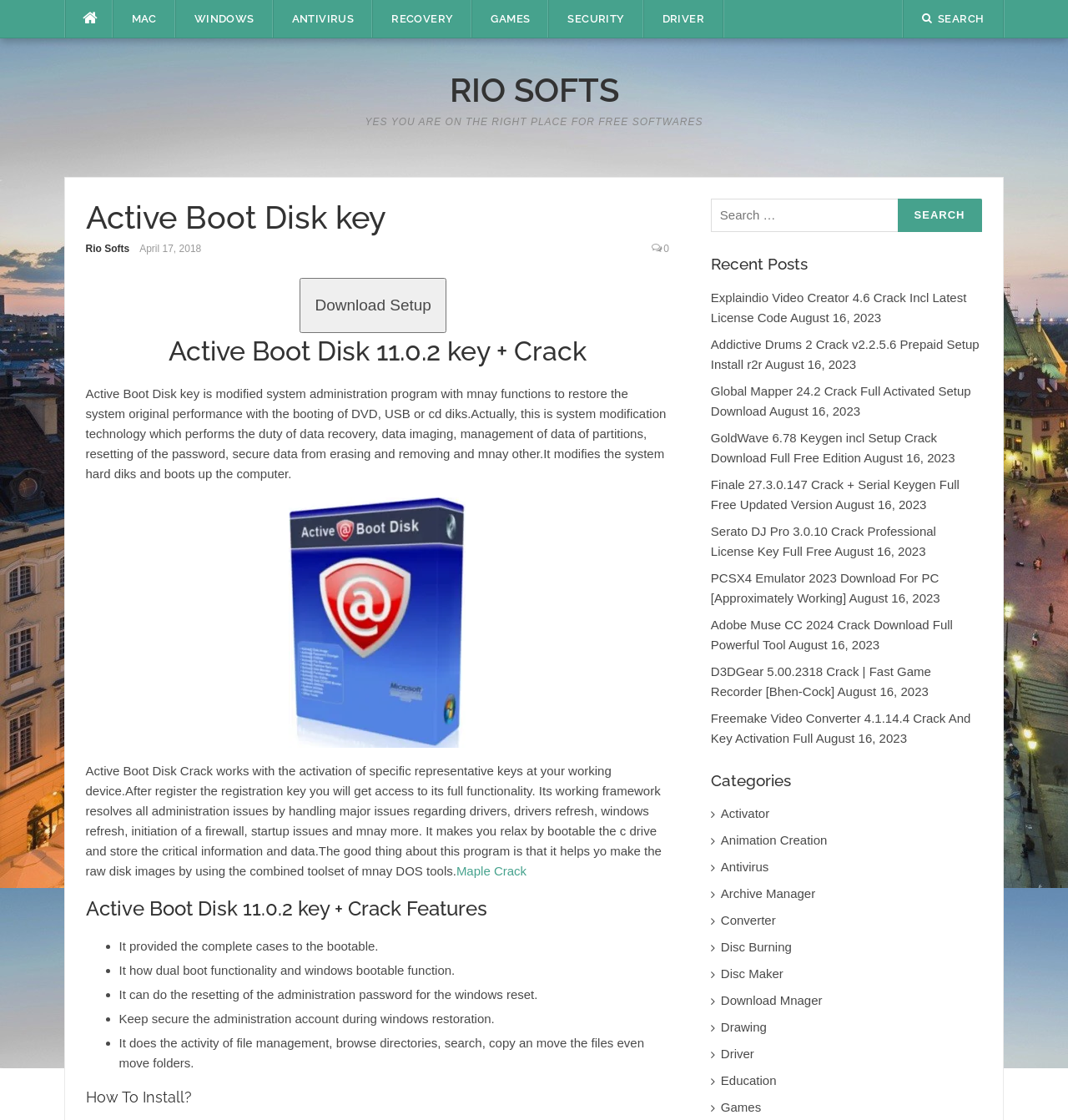Analyze the image and give a detailed response to the question:
What type of files can Active Boot Disk create?

According to the webpage, Active Boot Disk can create raw disk images by using a combined toolset of many DOS tools. This feature is mentioned in the description of the software's functionality.